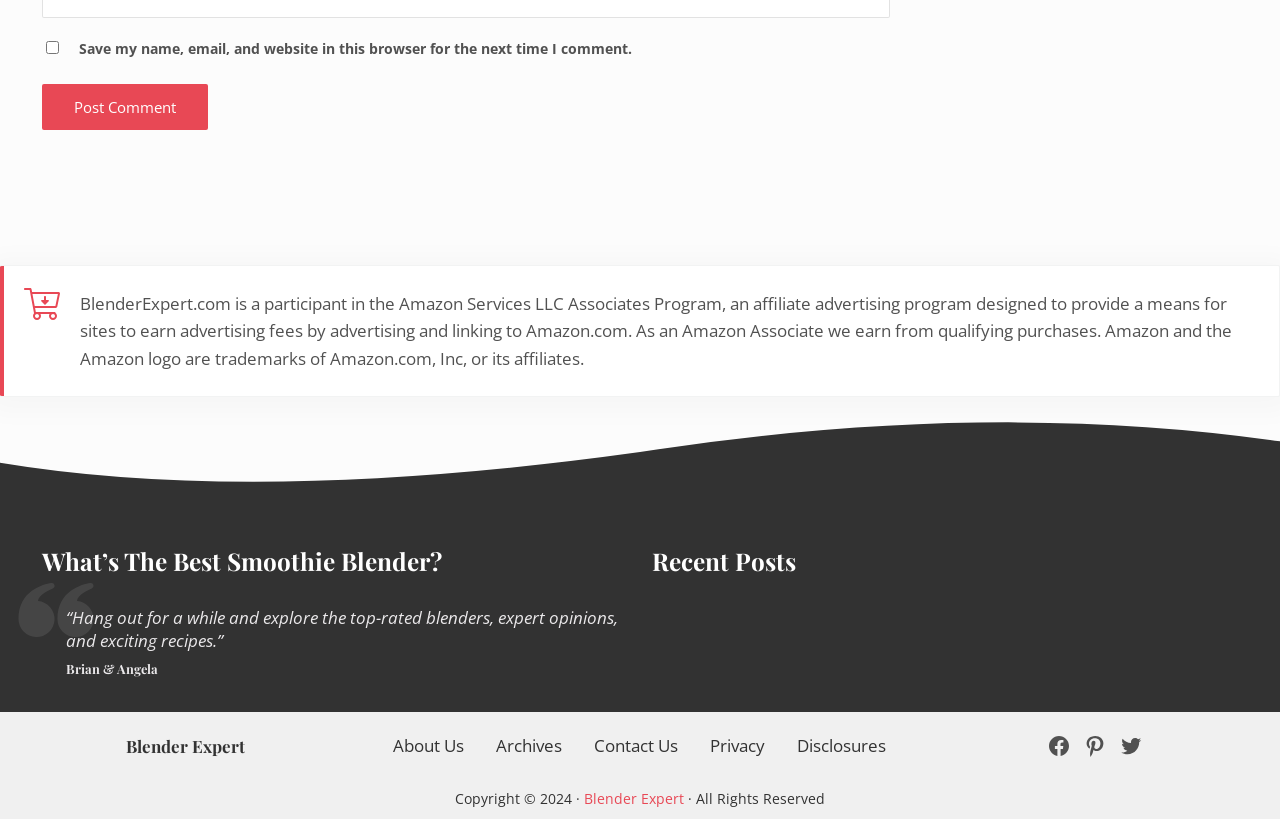Identify the bounding box coordinates of the area you need to click to perform the following instruction: "Follow on Facebook".

[0.813, 0.889, 0.841, 0.933]